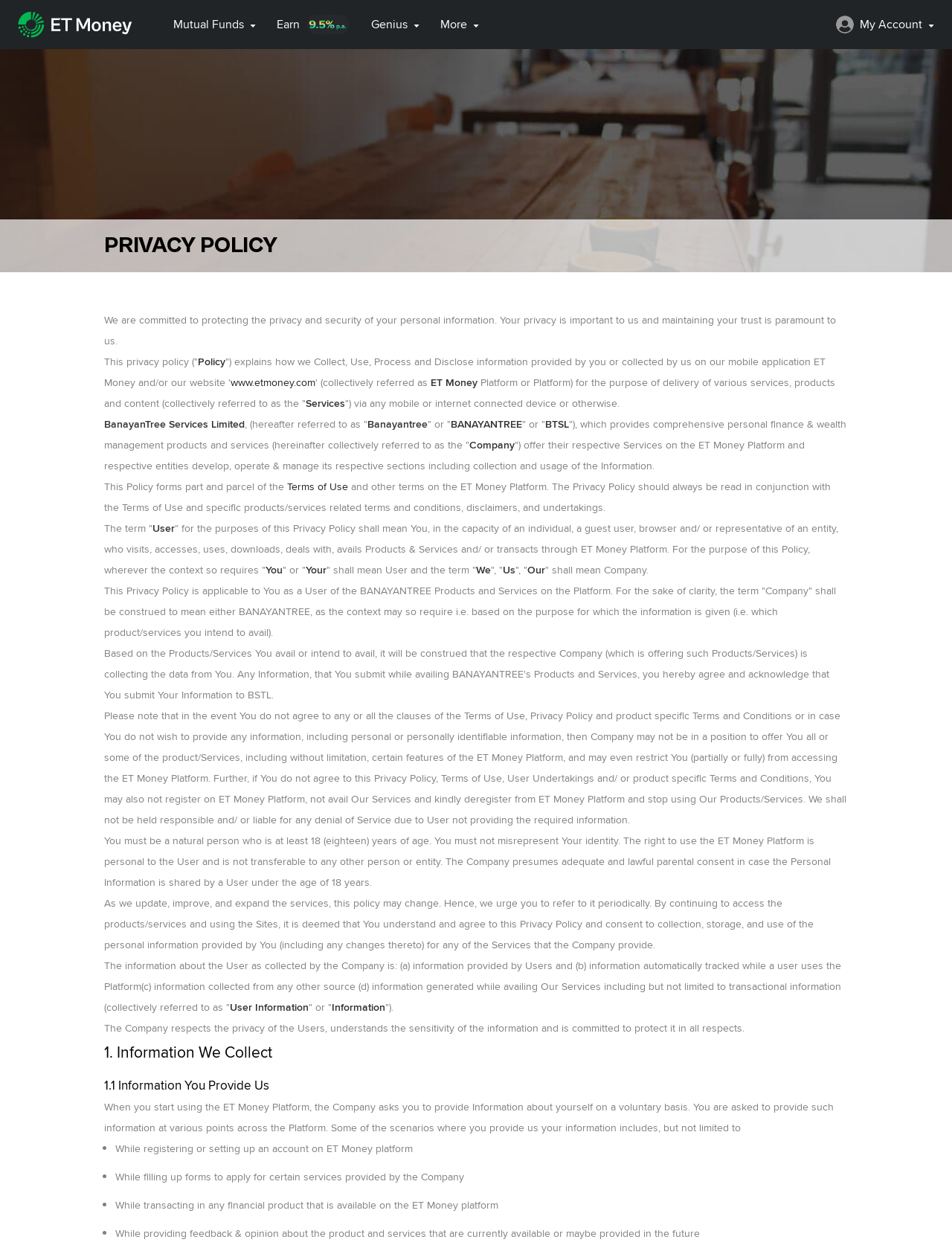Using the element description: "Earn", determine the bounding box coordinates. The coordinates should be in the format [left, top, right, bottom], with values between 0 and 1.

[0.291, 0.011, 0.368, 0.028]